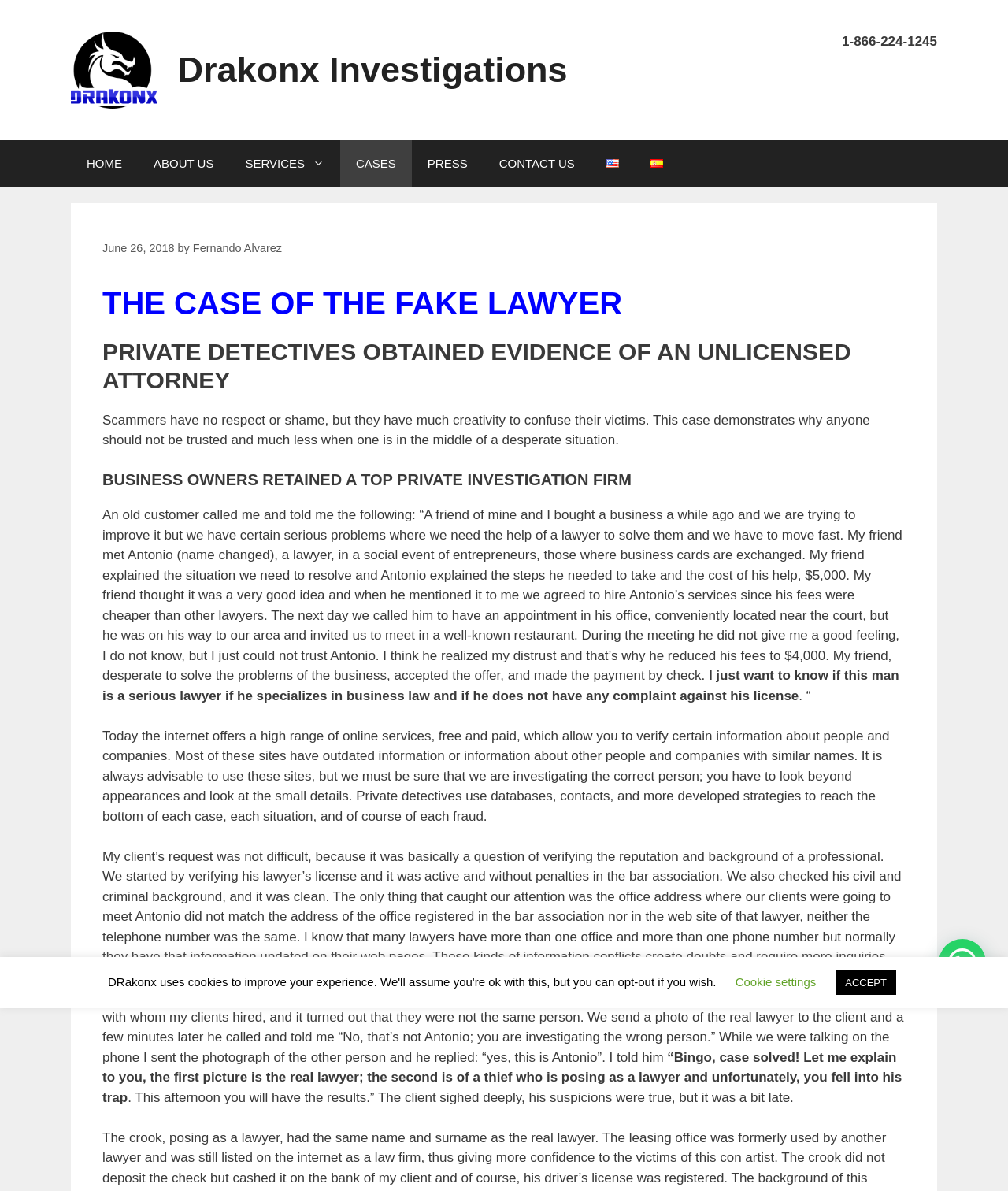Extract the primary header of the webpage and generate its text.

THE CASE OF THE FAKE LAWYER